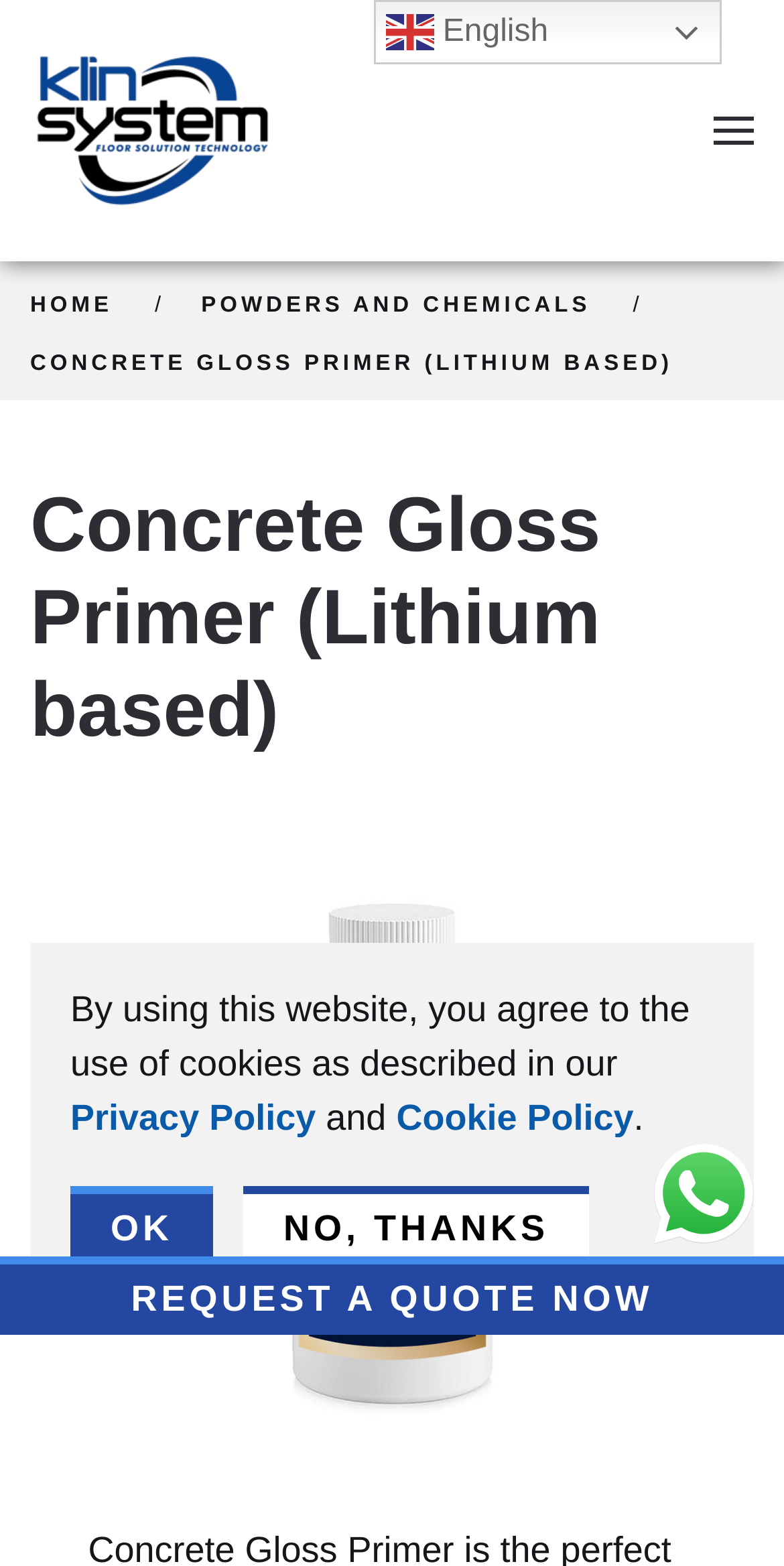Analyze the image and deliver a detailed answer to the question: What is the purpose of the 'REQUEST A QUOTE NOW' link?

The 'REQUEST A QUOTE NOW' link is prominently displayed on the page, suggesting that it is a call-to-action for users to request a quote for the product, likely for purchasing or more information.